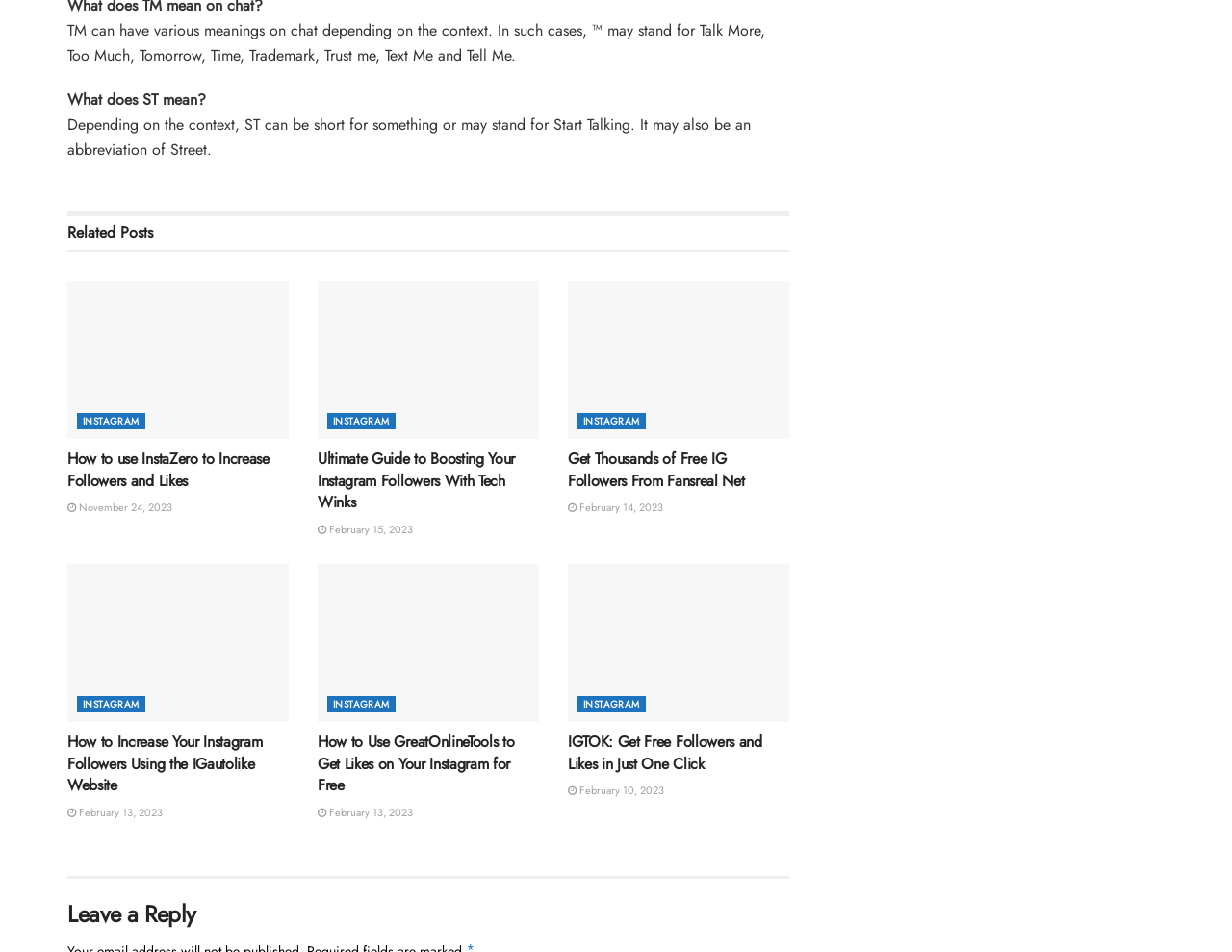What is the topic of the article 'Ultimate Guide to Boosting Your Instagram Followers With Tech Winks'?
Please use the visual content to give a single word or phrase answer.

Boosting Instagram Followers